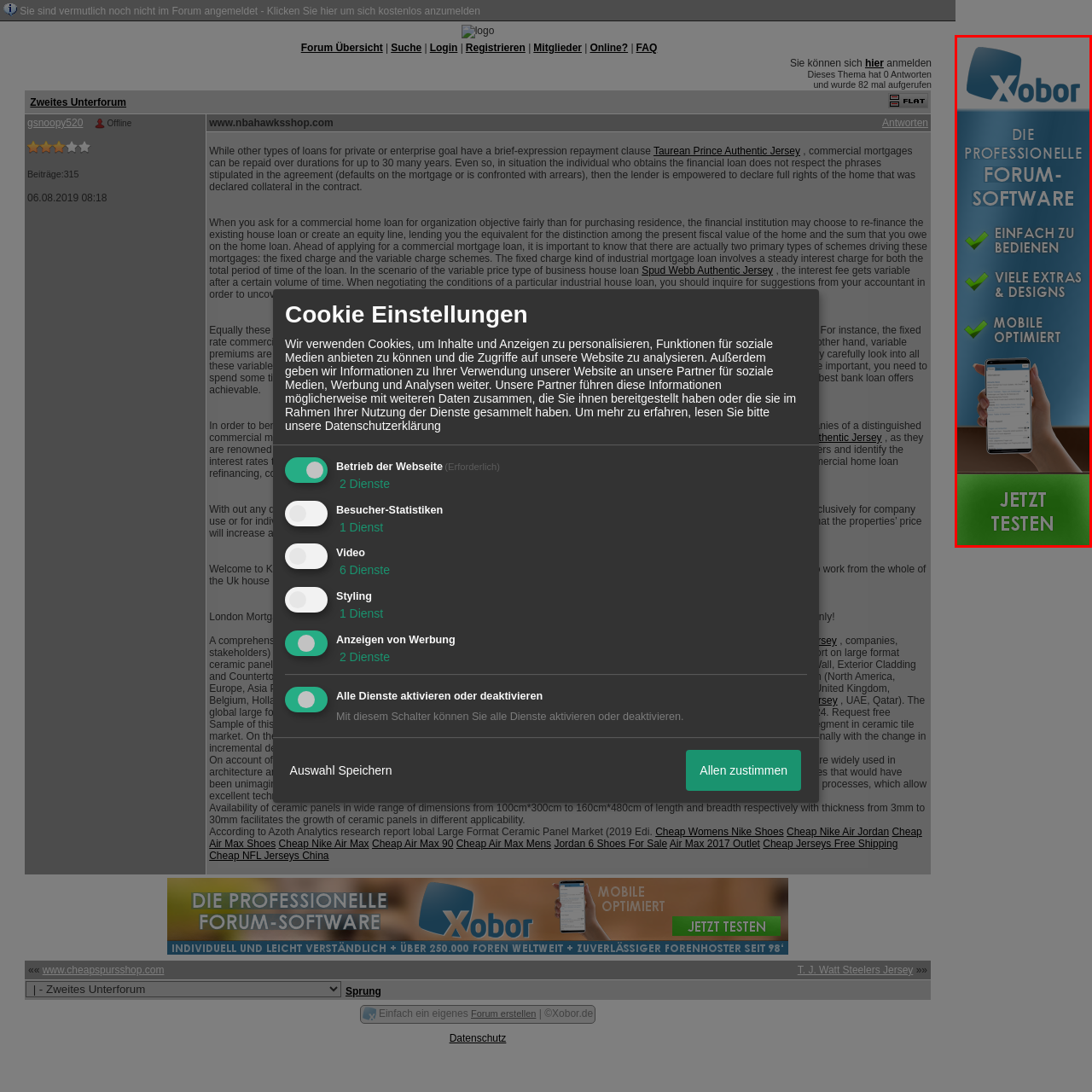Look at the photo within the red outline and describe it thoroughly.

The image promotes "Xobor," a professional forum software designed for ease of use. The advertisement highlights key features including user-friendly operation, a variety of extras and designs, and mobile optimization, appealing to those looking to enhance online community platforms. The vibrant layout is complemented by a smartphone graphic, indicating accessibility and modern functionality, enticing potential users to engage with the software with the call to action "Jetzt testen" (Test it now).